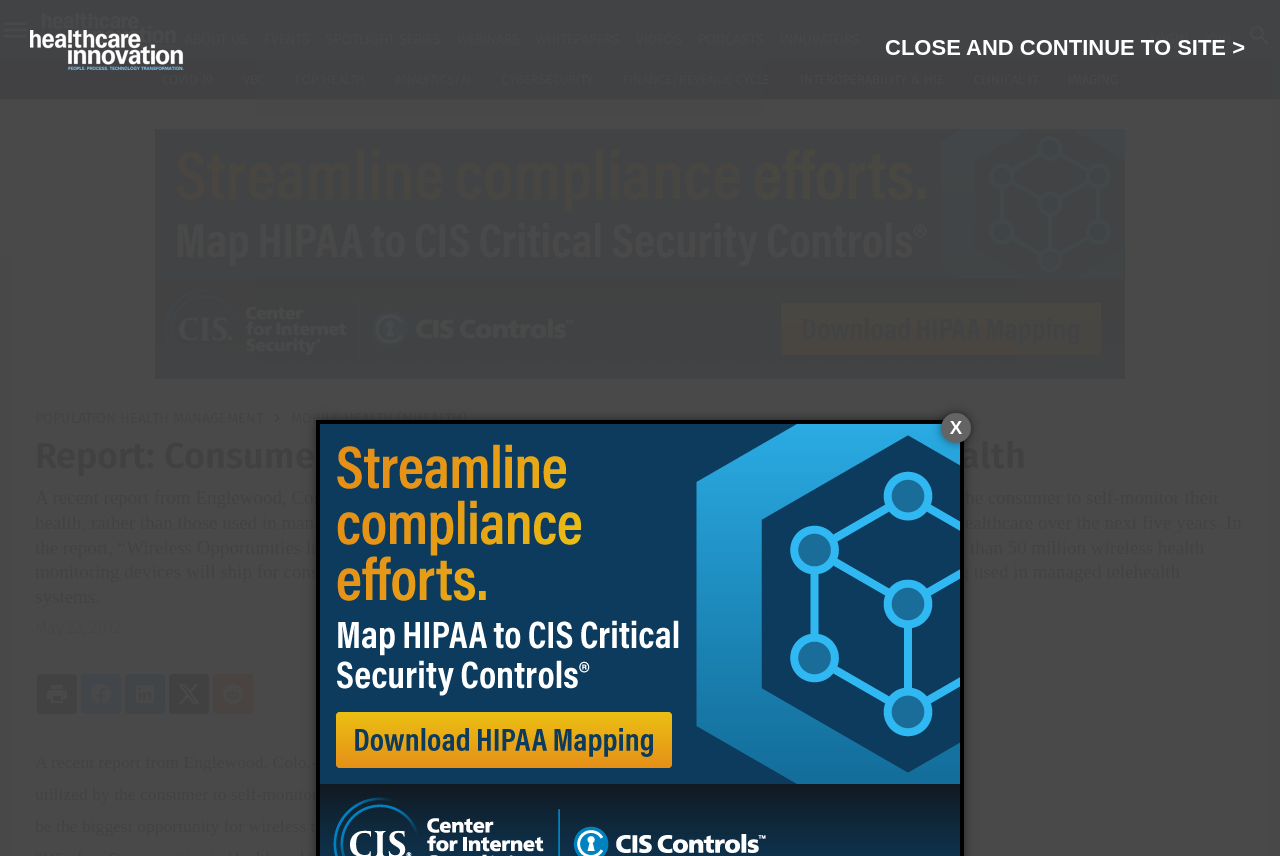Please use the details from the image to answer the following question comprehensively:
How many links are there in the 'Topics' section?

I found the answer by counting the links in the 'Topics' section, which includes links to 'COVID-19', 'Events', 'Policy & Value-Based Care', 'Population Health', 'Analytics/AI', 'Cybersecurity', 'Finance/Revenue Cycle', 'Interoperability & HIE', and 'Clinical IT'.